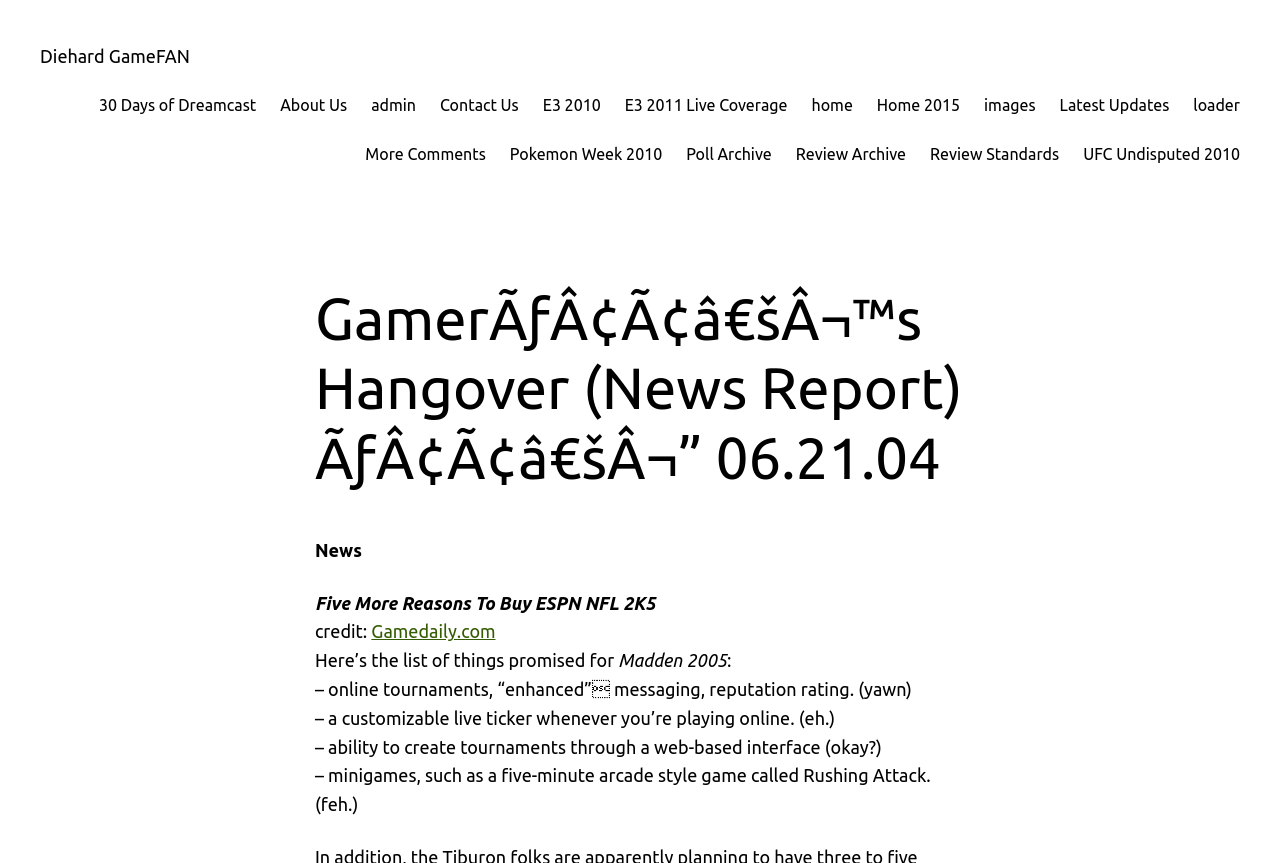What is the purpose of the link 'Gamedaily.com'?
Answer the question with a thorough and detailed explanation.

I found the answer by looking at the text surrounding the link 'Gamedaily.com', which says 'credit:'. This suggests that the link is provided as a credit or source for the information in the article.